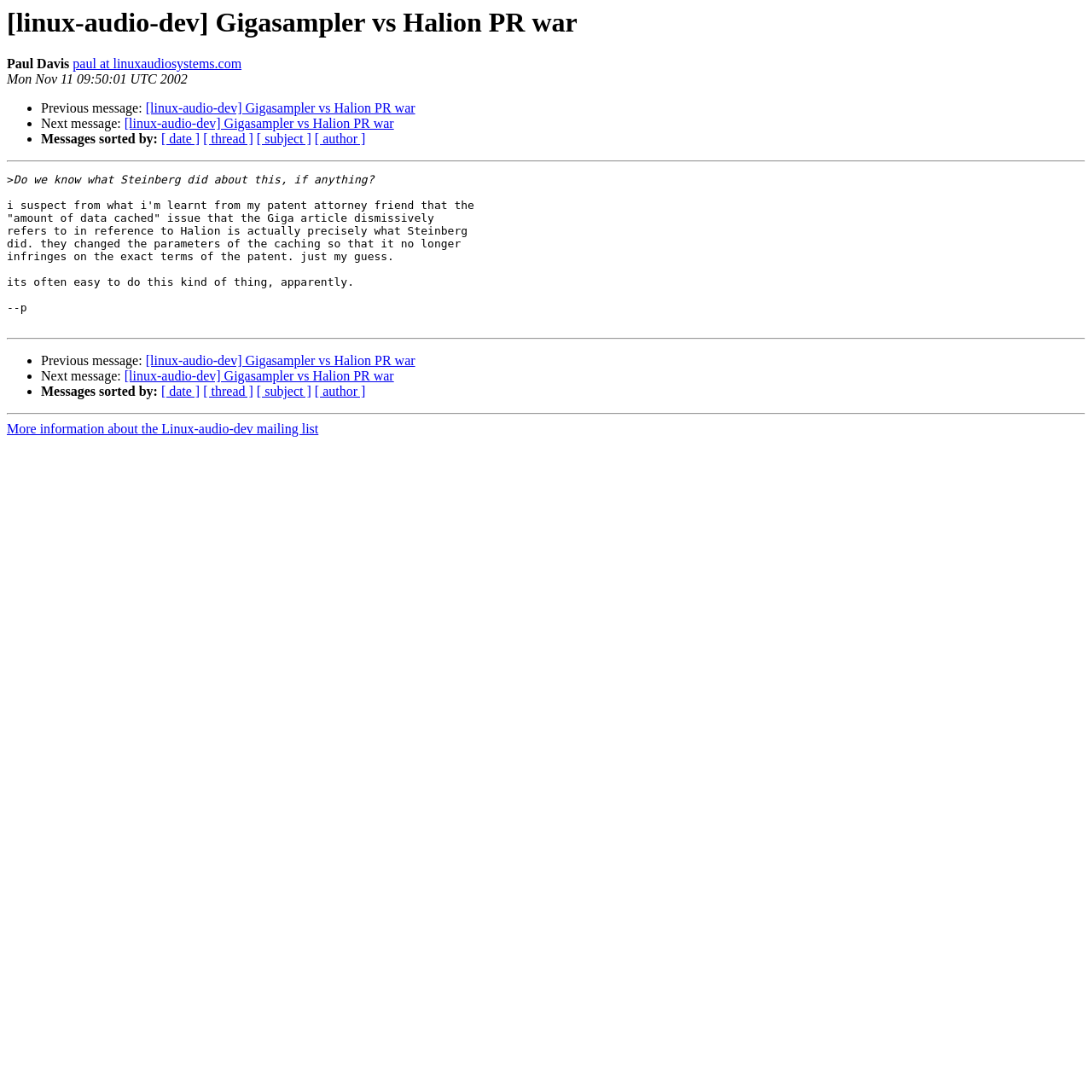Please find the bounding box coordinates of the element that needs to be clicked to perform the following instruction: "Visit Paul's homepage". The bounding box coordinates should be four float numbers between 0 and 1, represented as [left, top, right, bottom].

[0.067, 0.052, 0.221, 0.065]